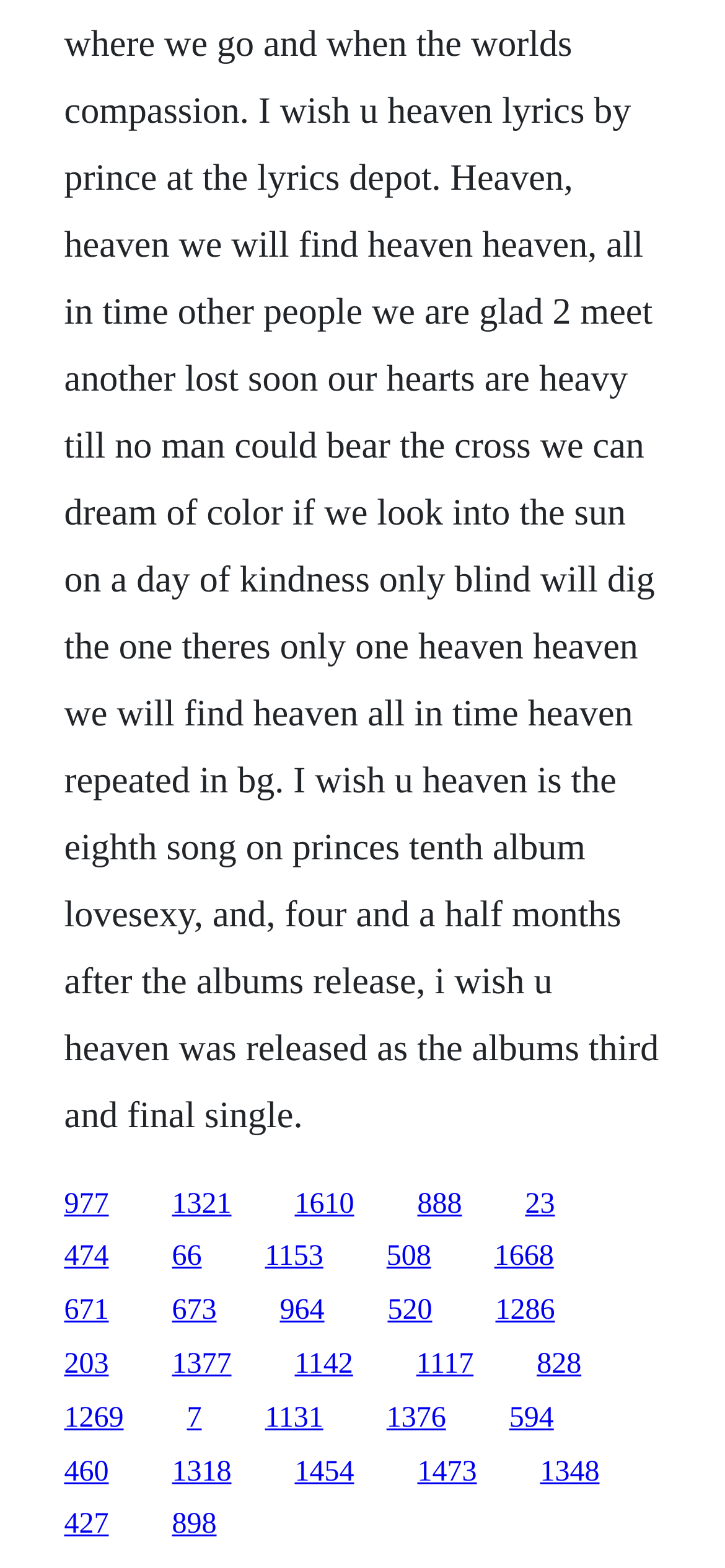Can you show the bounding box coordinates of the region to click on to complete the task described in the instruction: "visit the third link"?

[0.406, 0.758, 0.488, 0.778]